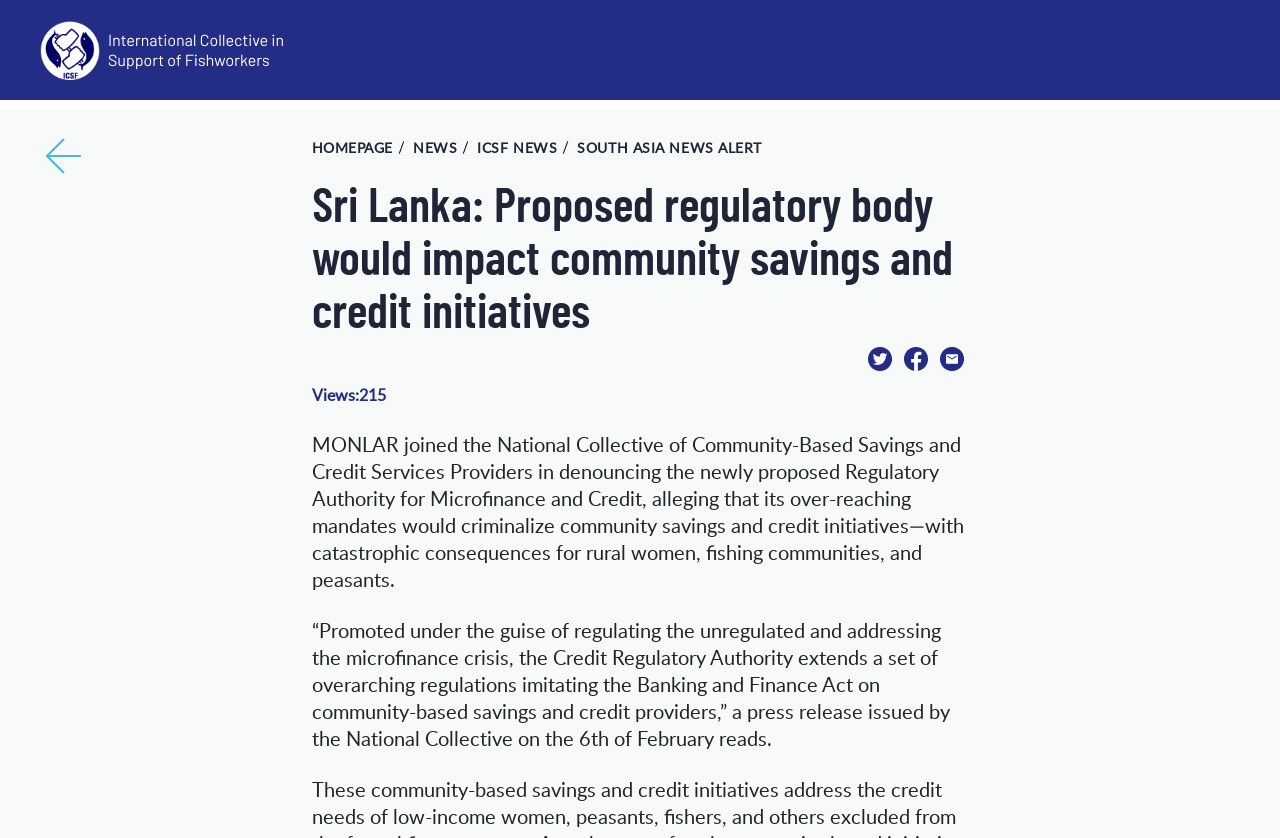Use the details in the image to answer the question thoroughly: 
What is the logo of this website?

The logo of this website is ICSF, which can be inferred from the two image elements with the description 'logo' at the top left corner of the webpage.